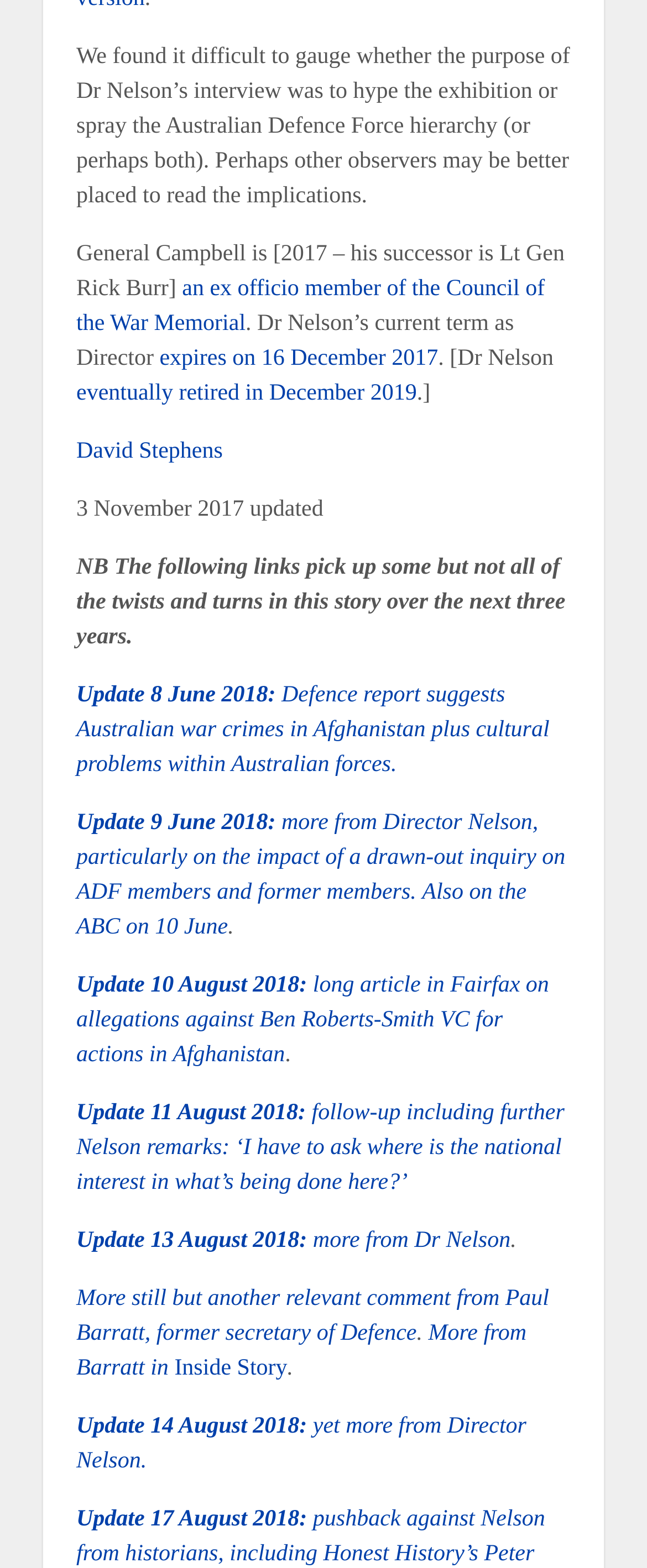What is the position of General Campbell?
Please answer the question as detailed as possible based on the image.

The answer can be found in the text 'General Campbell is [2017 – his successor is Lt Gen Rick Burr]' which indicates that General Campbell's position is Lt Gen.